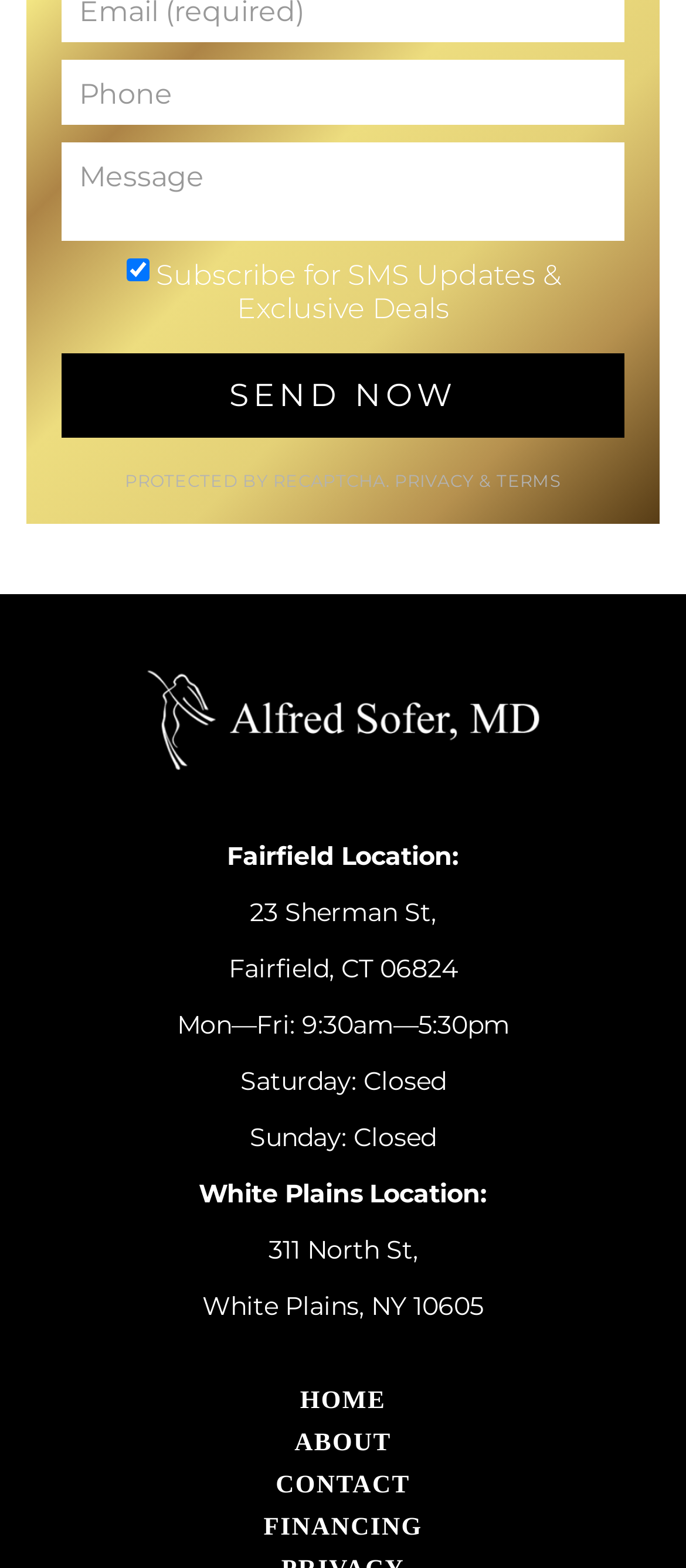What is the address of the White Plains location?
Offer a detailed and exhaustive answer to the question.

The address of the White Plains location can be found in the section below the 'White Plains Location:' heading, which lists the address as '311 North St', followed by the city, state, and zip code.